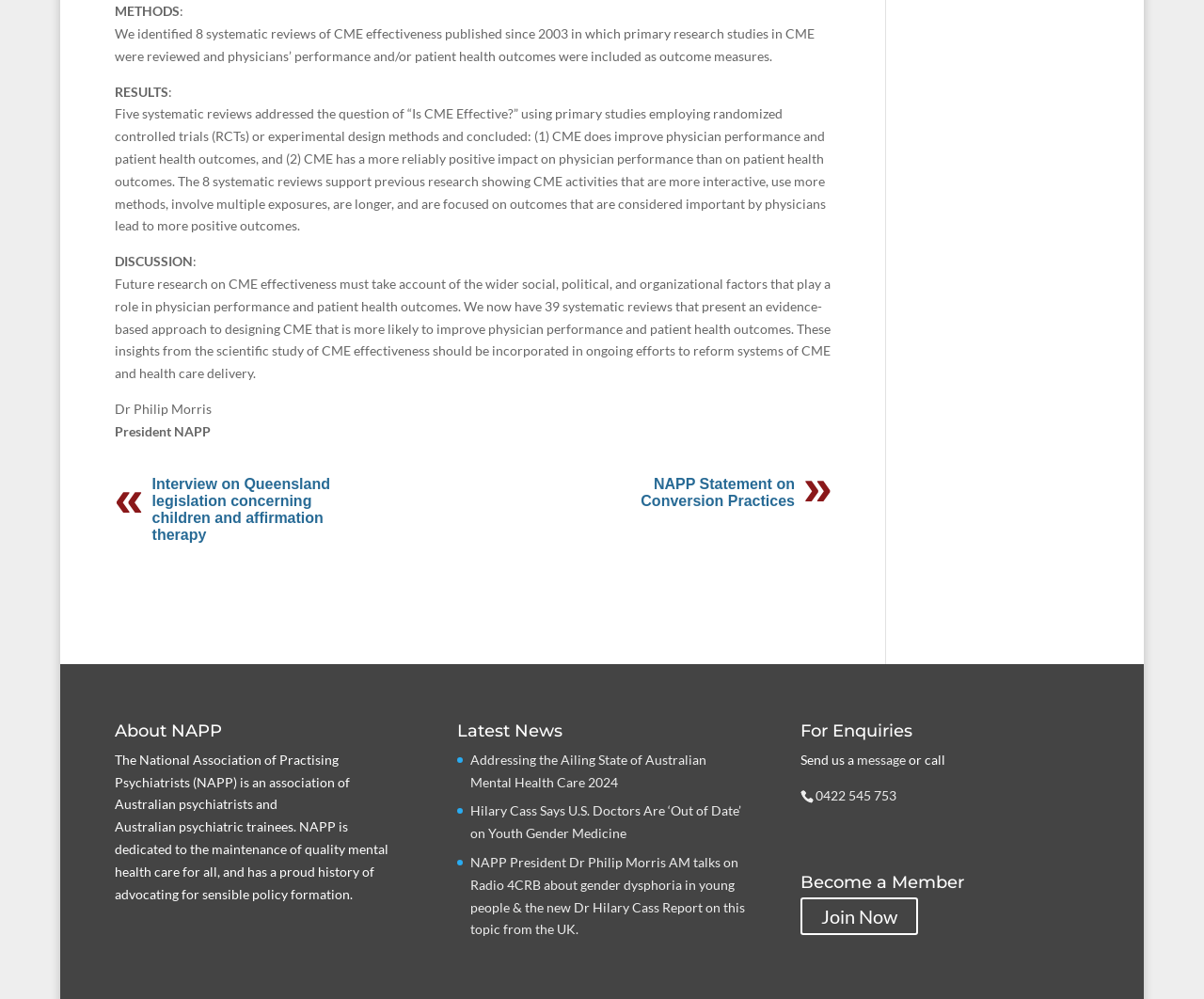Find the bounding box coordinates for the area that should be clicked to accomplish the instruction: "Send a message".

[0.712, 0.752, 0.752, 0.768]